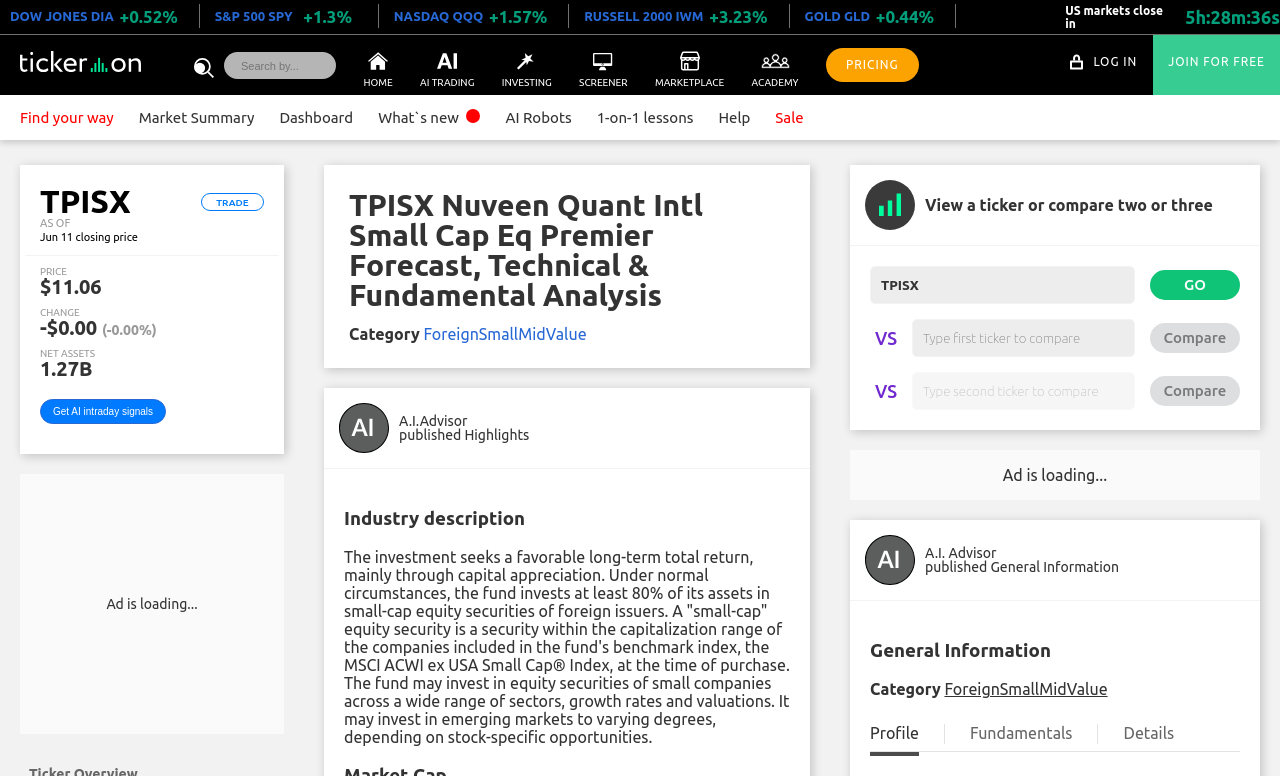Please identify the bounding box coordinates of the clickable area that will allow you to execute the instruction: "Search by ticker symbol".

[0.175, 0.066, 0.262, 0.101]